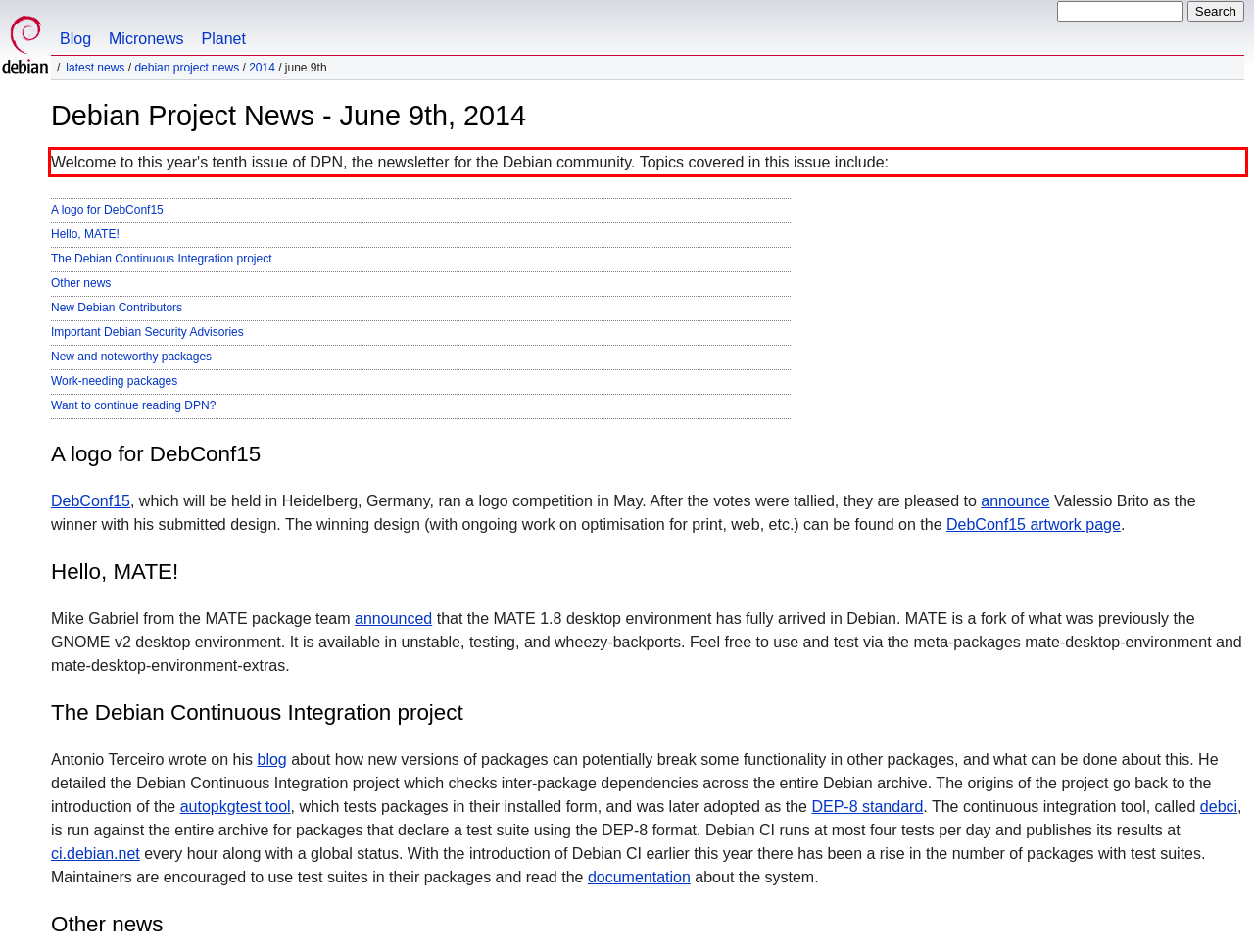Given a screenshot of a webpage, locate the red bounding box and extract the text it encloses.

Welcome to this year's tenth issue of DPN, the newsletter for the Debian community. Topics covered in this issue include: